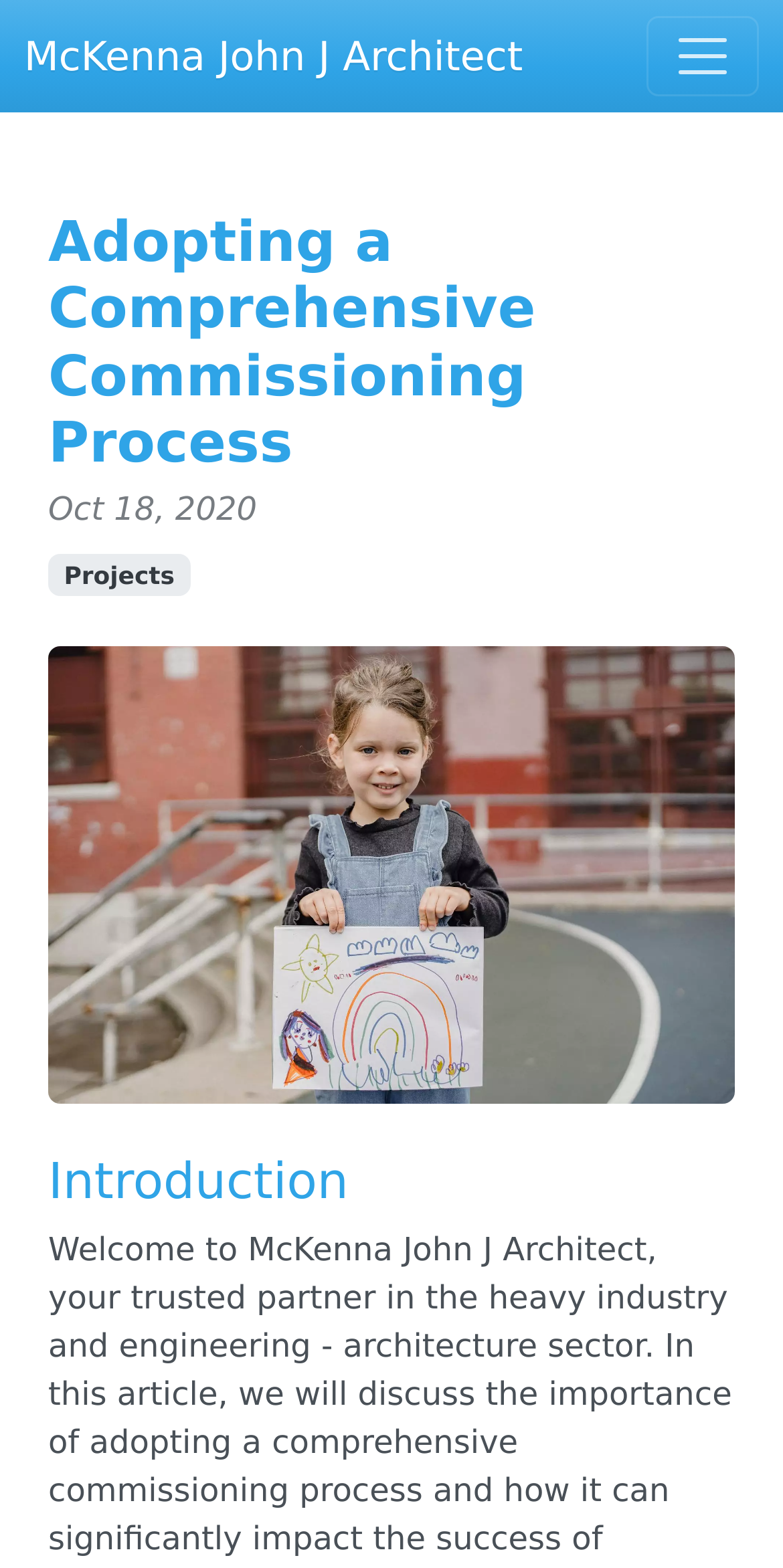Please extract the webpage's main title and generate its text content.

Adopting a Comprehensive Commissioning Process